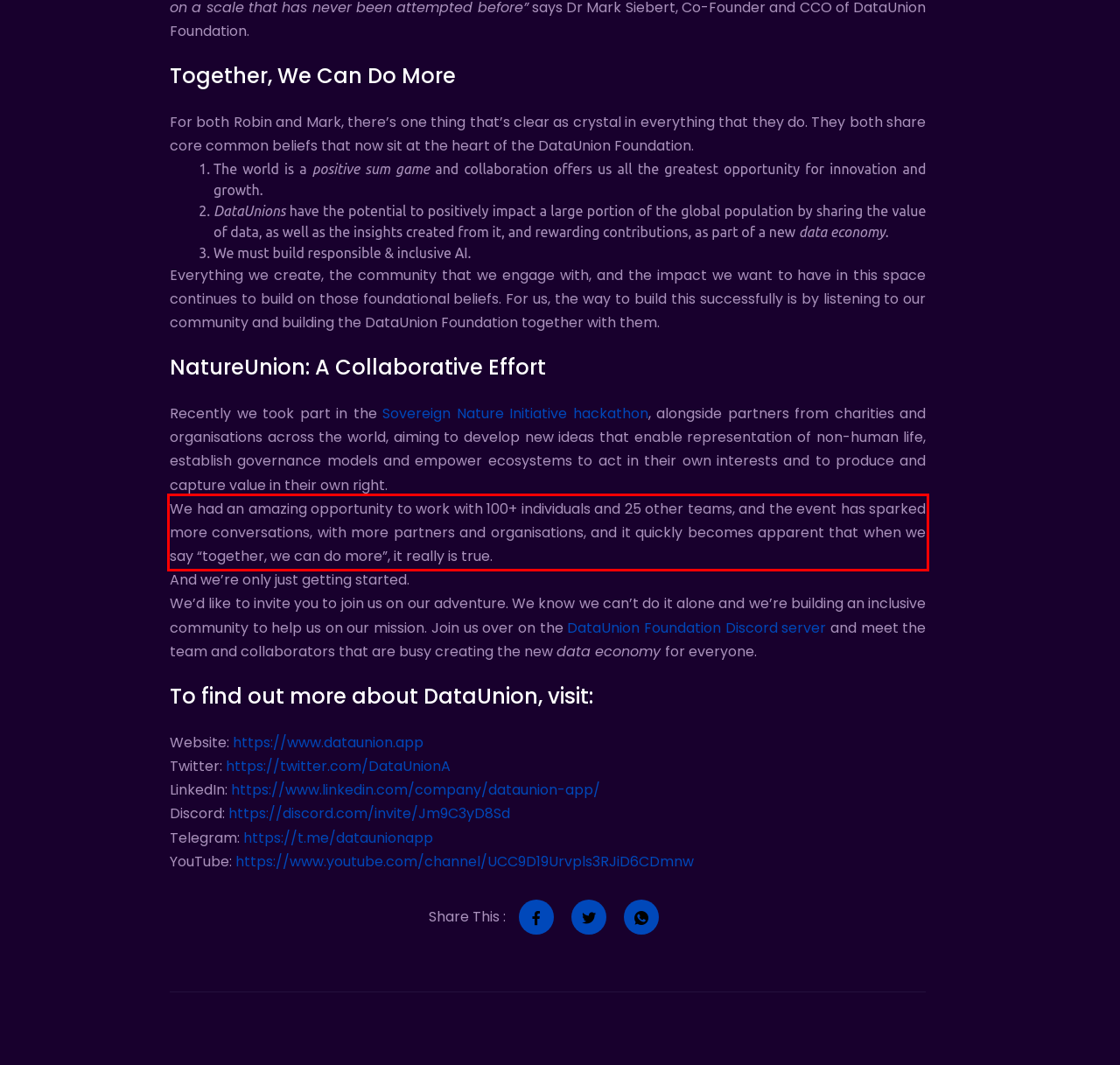Given the screenshot of a webpage, identify the red rectangle bounding box and recognize the text content inside it, generating the extracted text.

We had an amazing opportunity to work with 100+ individuals and 25 other teams, and the event has sparked more conversations, with more partners and organisations, and it quickly becomes apparent that when we say “together, we can do more”, it really is true.